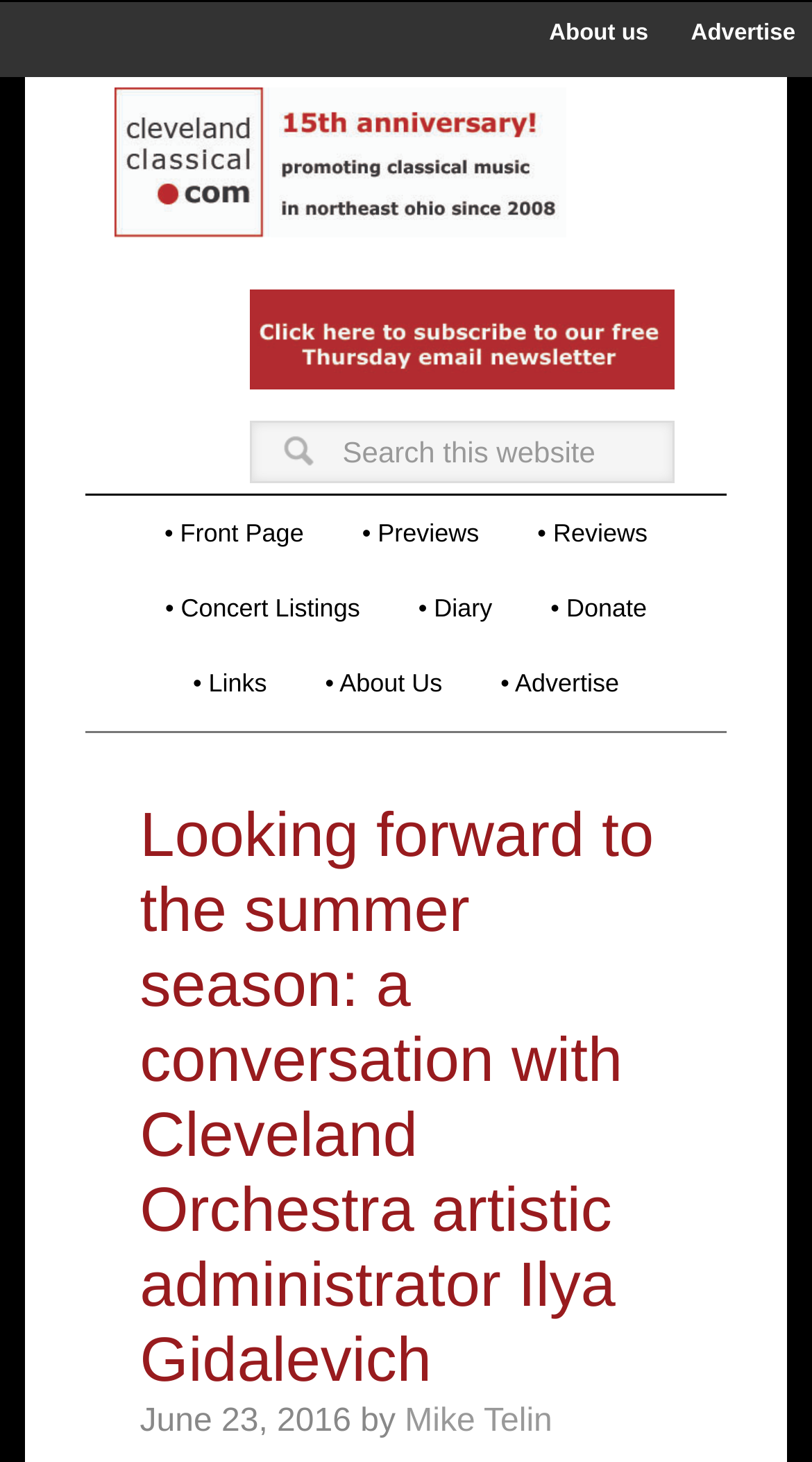What is the date of the first article?
Refer to the screenshot and respond with a concise word or phrase.

June 23, 2016